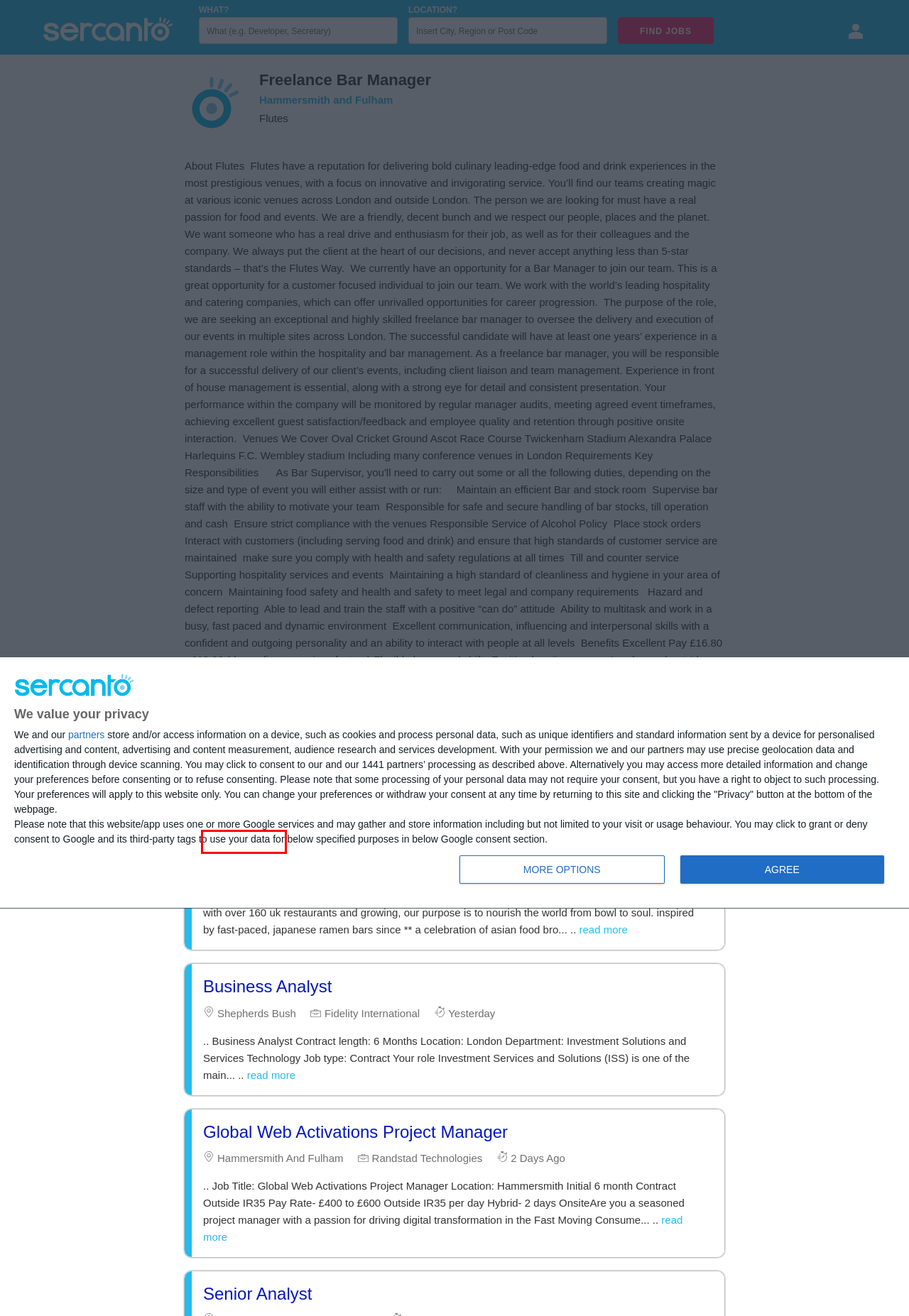You are given a screenshot depicting a webpage with a red bounding box around a UI element. Select the description that best corresponds to the new webpage after clicking the selected element. Here are the choices:
A. Business Analyst - Fulham | Sercanto
B. Head chef - Hammersmith | Sercanto
C. Business Analyst - Shepherds Bush | Sercanto
D. Logistics Manager - Fulham | Sercanto
E. Global Web Activations Project Manager - Hammersmith and Fulham | Sercanto
F. Sales Negotiator / Senior / Associate Sales · Fulham - Munster Road - Fulham | Sercanto
G. Job Offers , Find a job | Sercanto
H. Senior Analyst - Fulham | Sercanto

B